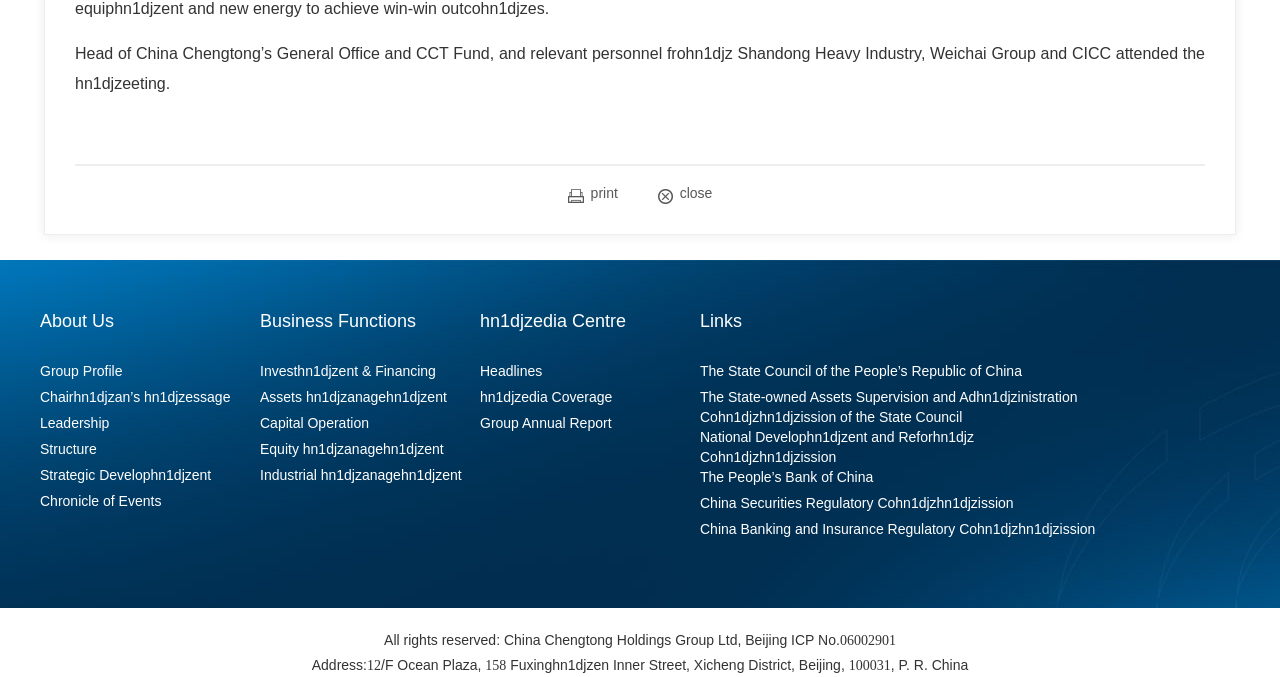Identify the bounding box of the HTML element described here: "hn1djzinistry of Ecologuy and Environhn1djzent". Provide the coordinates as four float numbers between 0 and 1: [left, top, right, bottom].

[0.547, 0.962, 0.777, 0.985]